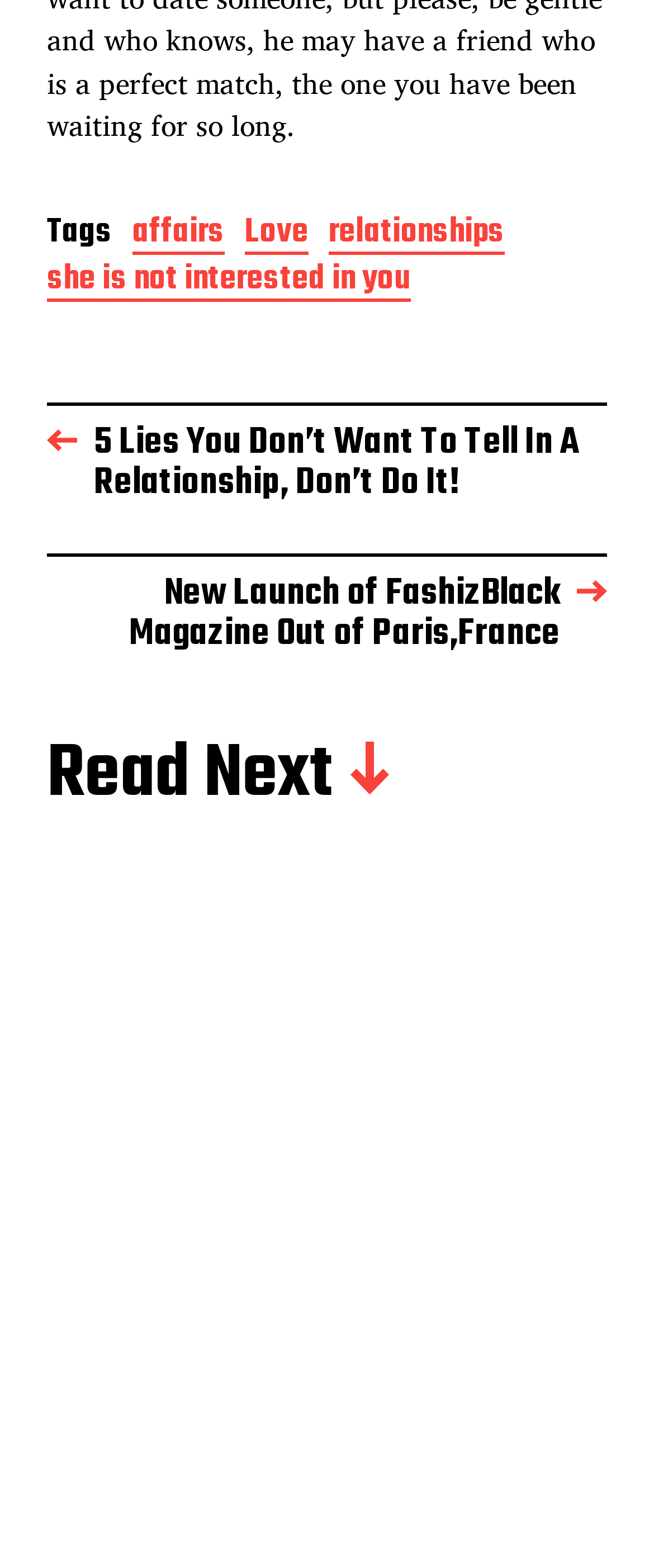Look at the image and answer the question in detail:
What is the title of the first article?

I looked at the link with the image above it, which is the first article, and its title is '5 Lies You Don’t Want To Tell In A Relationship, Don’t Do It!'.